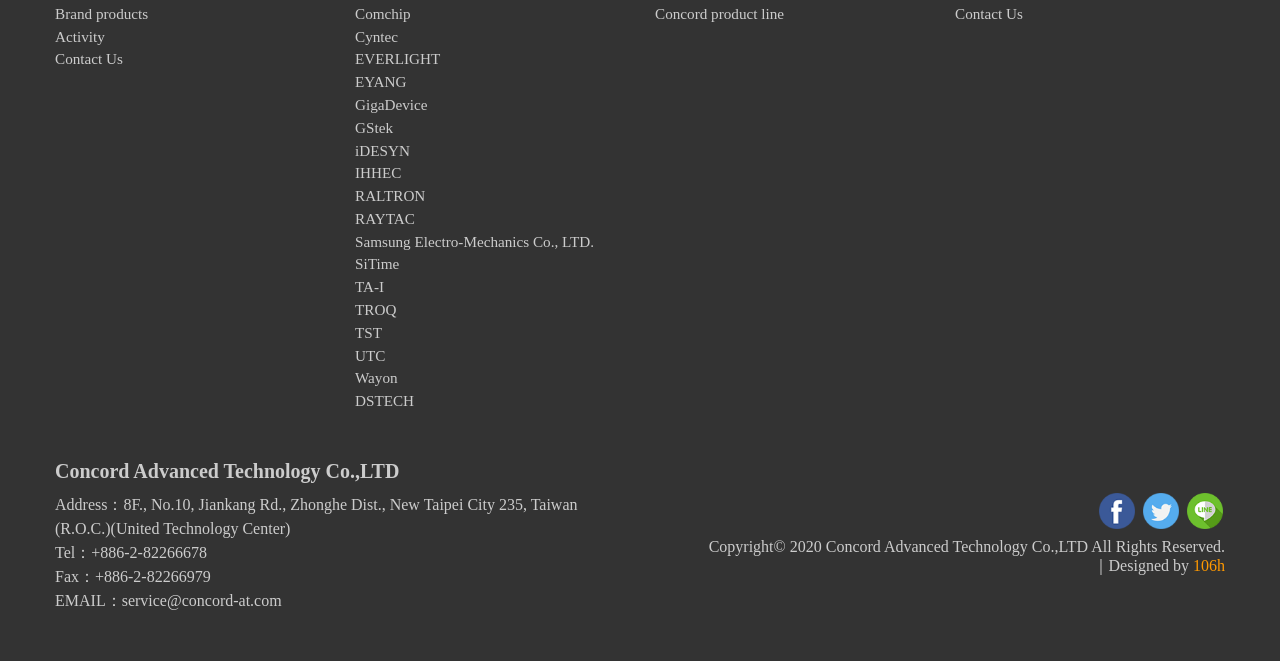Look at the image and answer the question in detail:
How many social media sharing links are there?

I counted the number of social media sharing links at the bottom of the webpage, which includes links to share on Facebook, Weit, and Line. There are 3 social media sharing links in total.